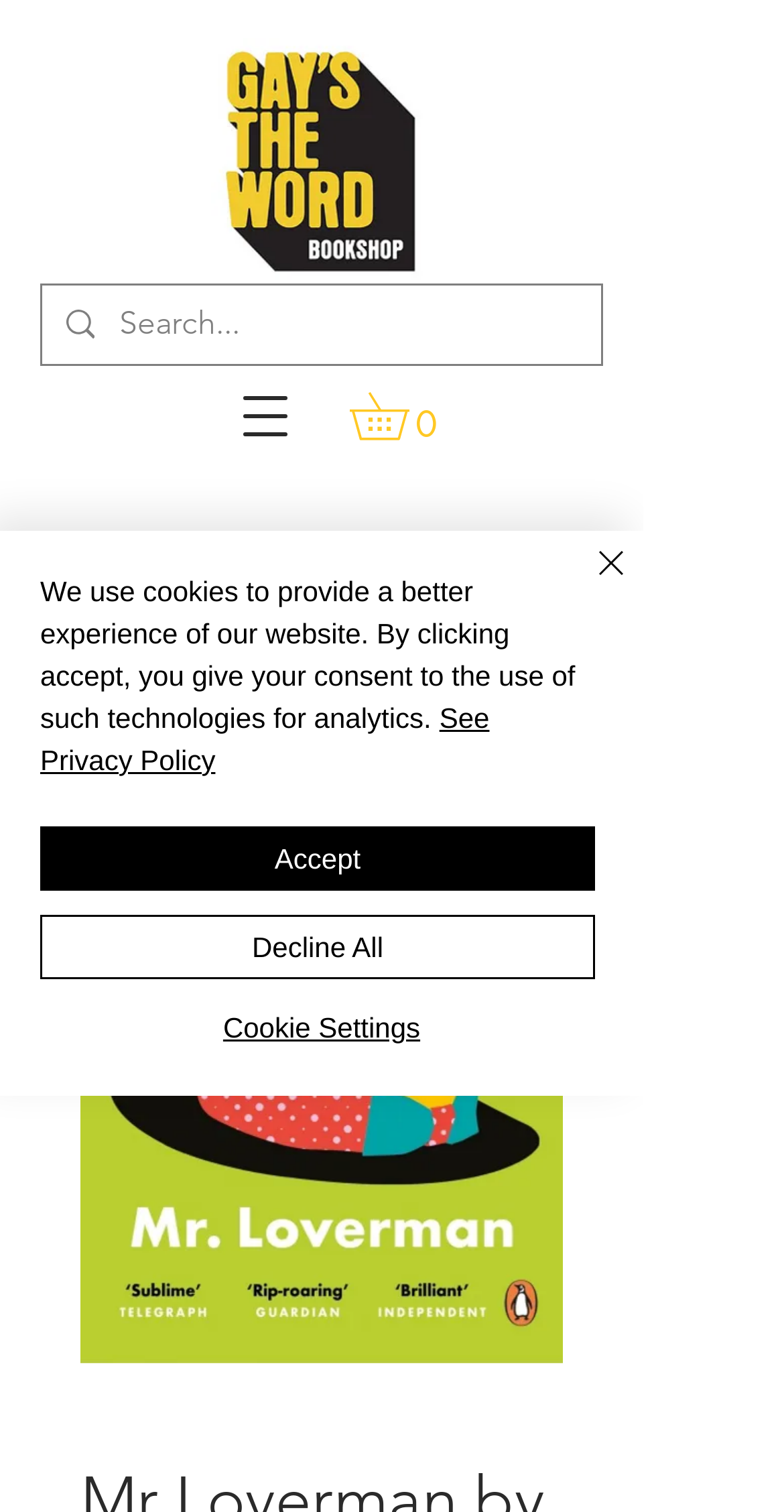Can you specify the bounding box coordinates for the region that should be clicked to fulfill this instruction: "Open navigation menu".

[0.274, 0.242, 0.403, 0.309]